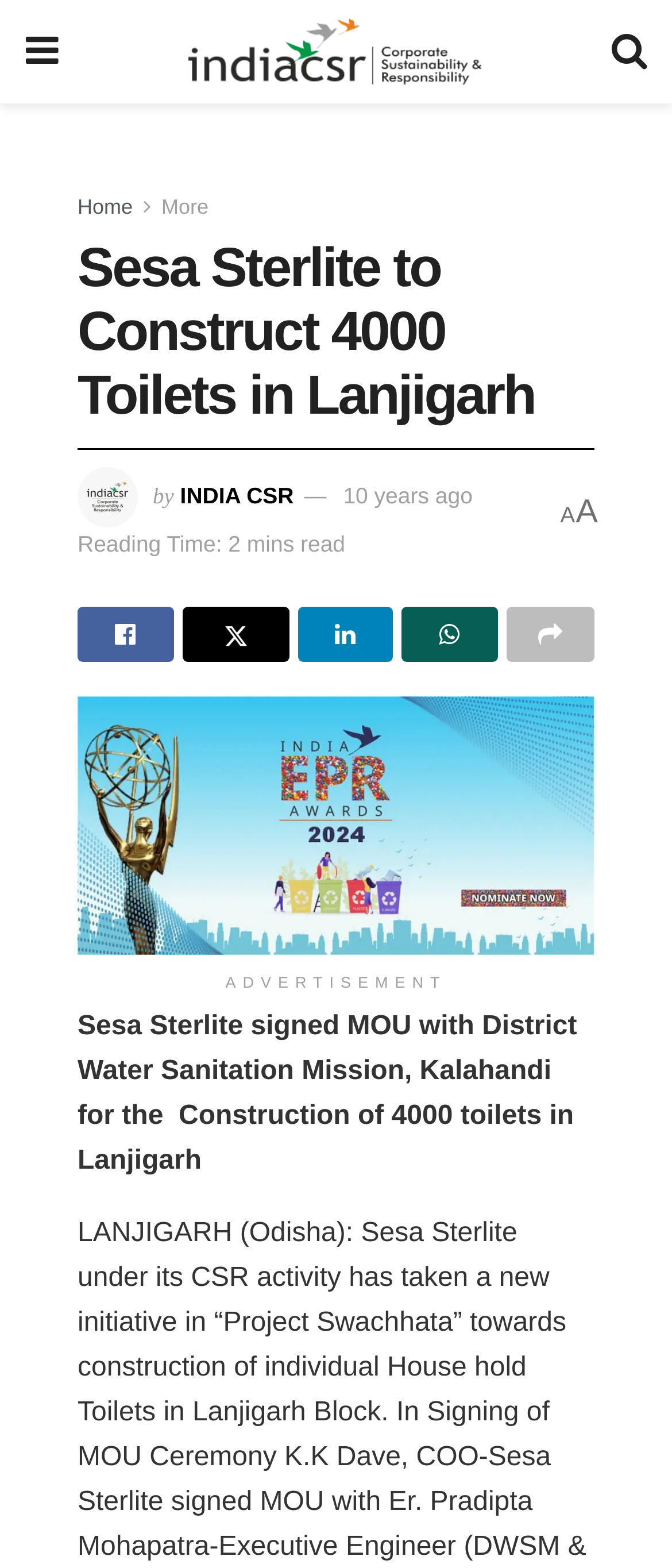Kindly determine the bounding box coordinates for the clickable area to achieve the given instruction: "Click the Home link".

[0.115, 0.124, 0.197, 0.14]